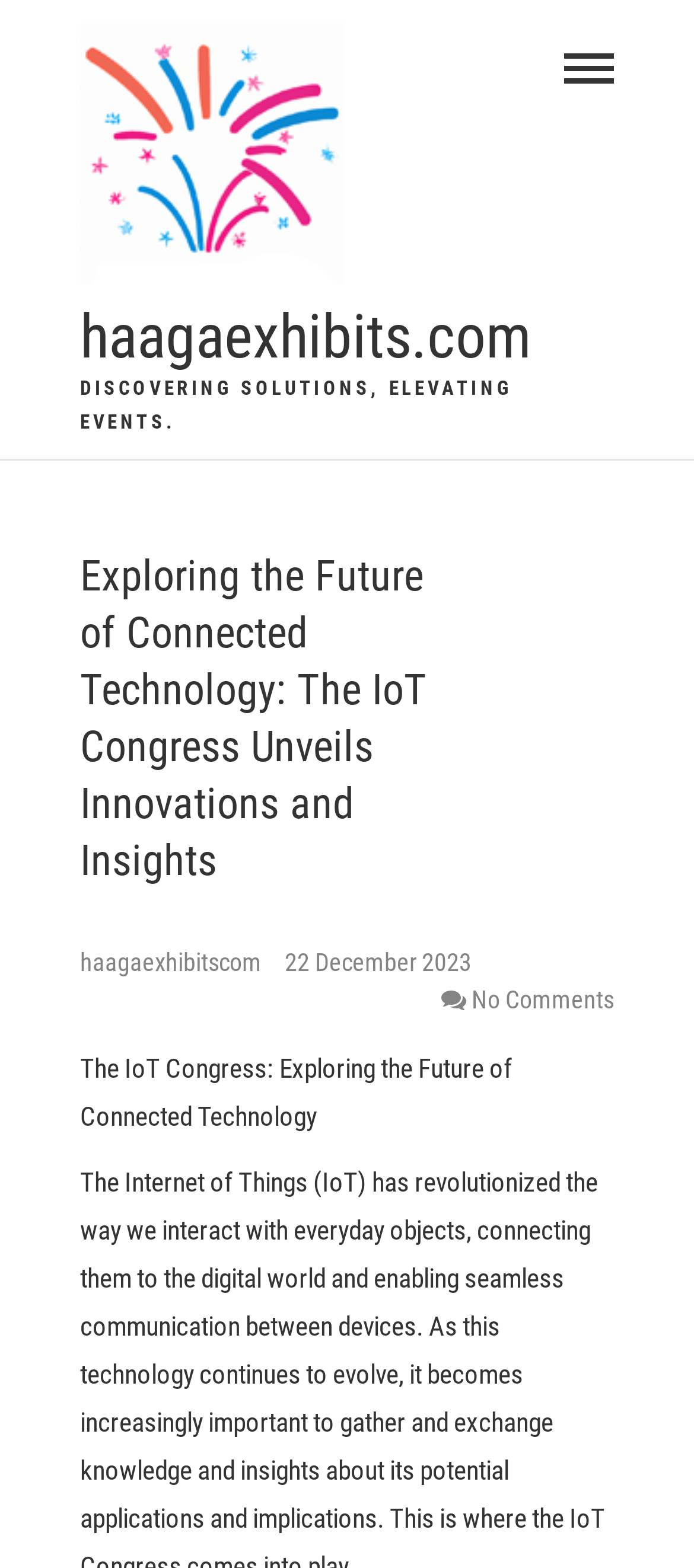Offer a meticulous description of the webpage's structure and content.

The webpage appears to be an event or conference page, specifically for the IoT Congress. At the top left, there is a logo and a link to "haagaexhibits.com", which is also the title of the page. Below the logo, there is a heading with the same text, "haagaexhibits.com". 

To the right of the logo, there is a tagline or slogan, "DISCOVERING SOLUTIONS, ELEVATING EVENTS." 

On the top right, there is a button to expand the primary menu. 

The main content of the page is a heading that reads, "Exploring the Future of Connected Technology: The IoT Congress Unveils Innovations and Insights". This heading is divided into two parts: the main title and a subheading. The subheading includes three links: one to "haagaexhibitscom", another to the date "22 December 2023", and a third to "No Comments". Below the subheading, there is a static text that summarizes the main title, "The IoT Congress: Exploring the Future of Connected Technology".